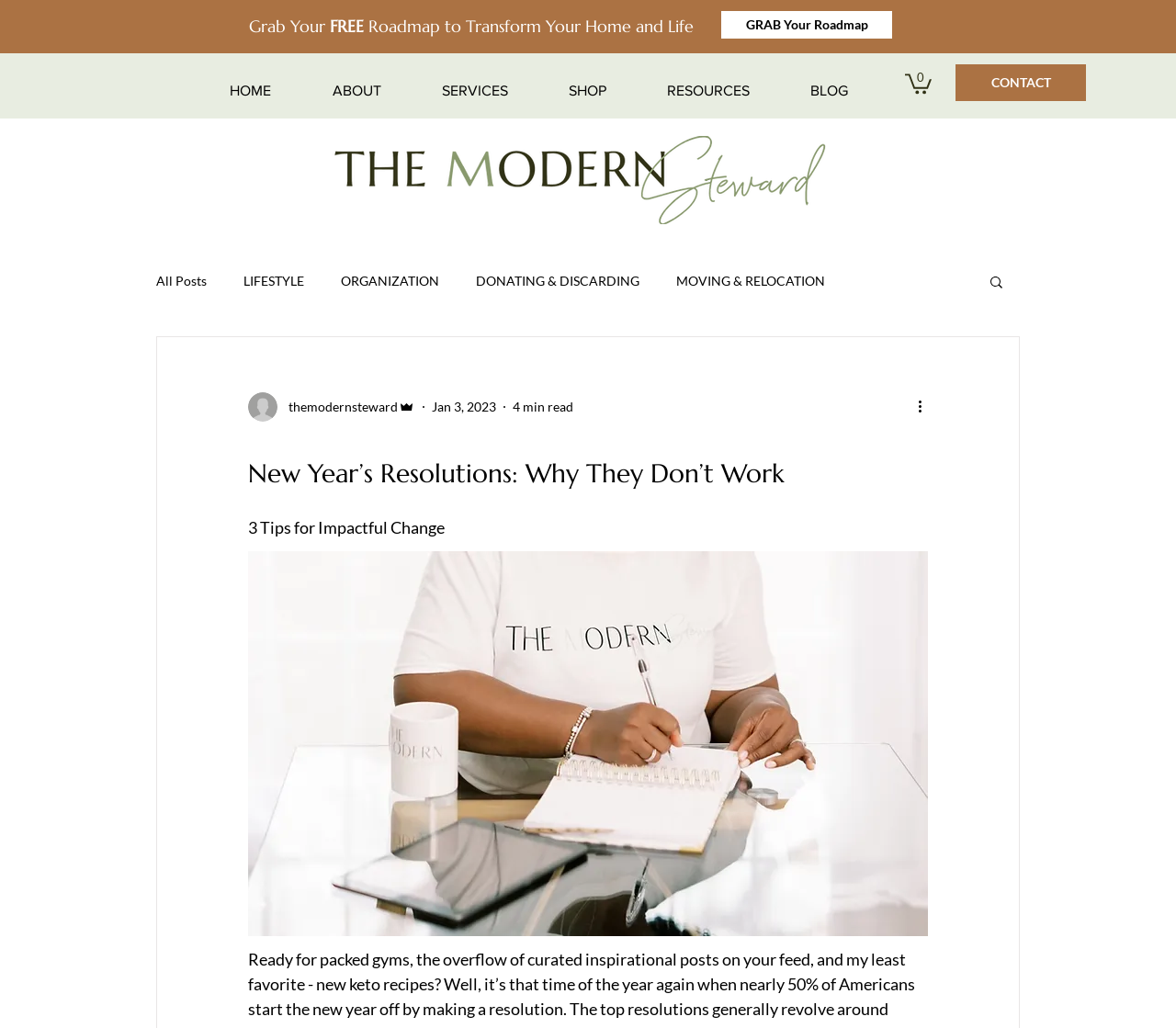Provide a single word or phrase answer to the question: 
What is the topic of the blog post?

New Year’s Resolutions